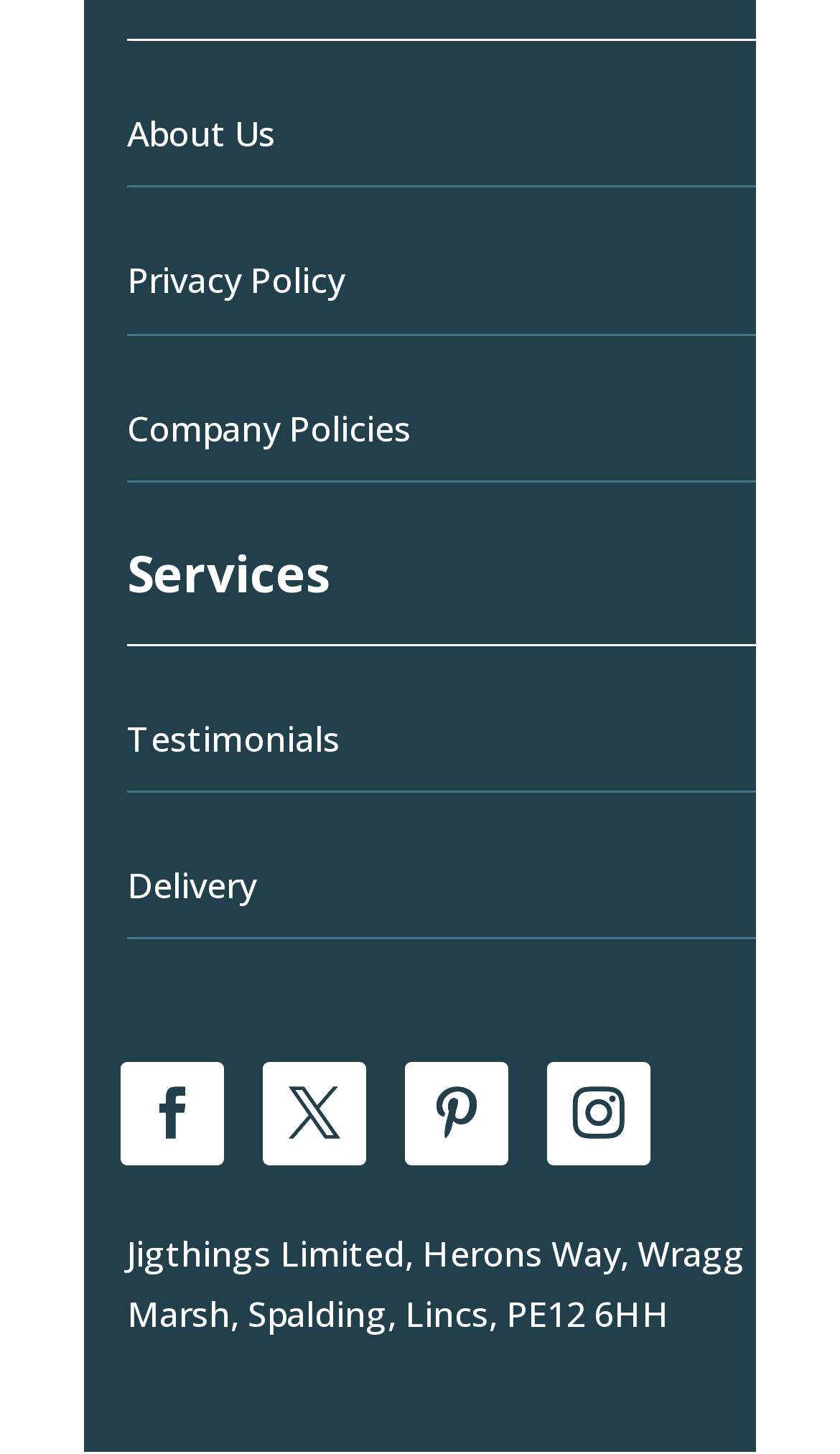Please identify the bounding box coordinates of the element that needs to be clicked to perform the following instruction: "view Company Policies".

[0.151, 0.278, 0.49, 0.311]